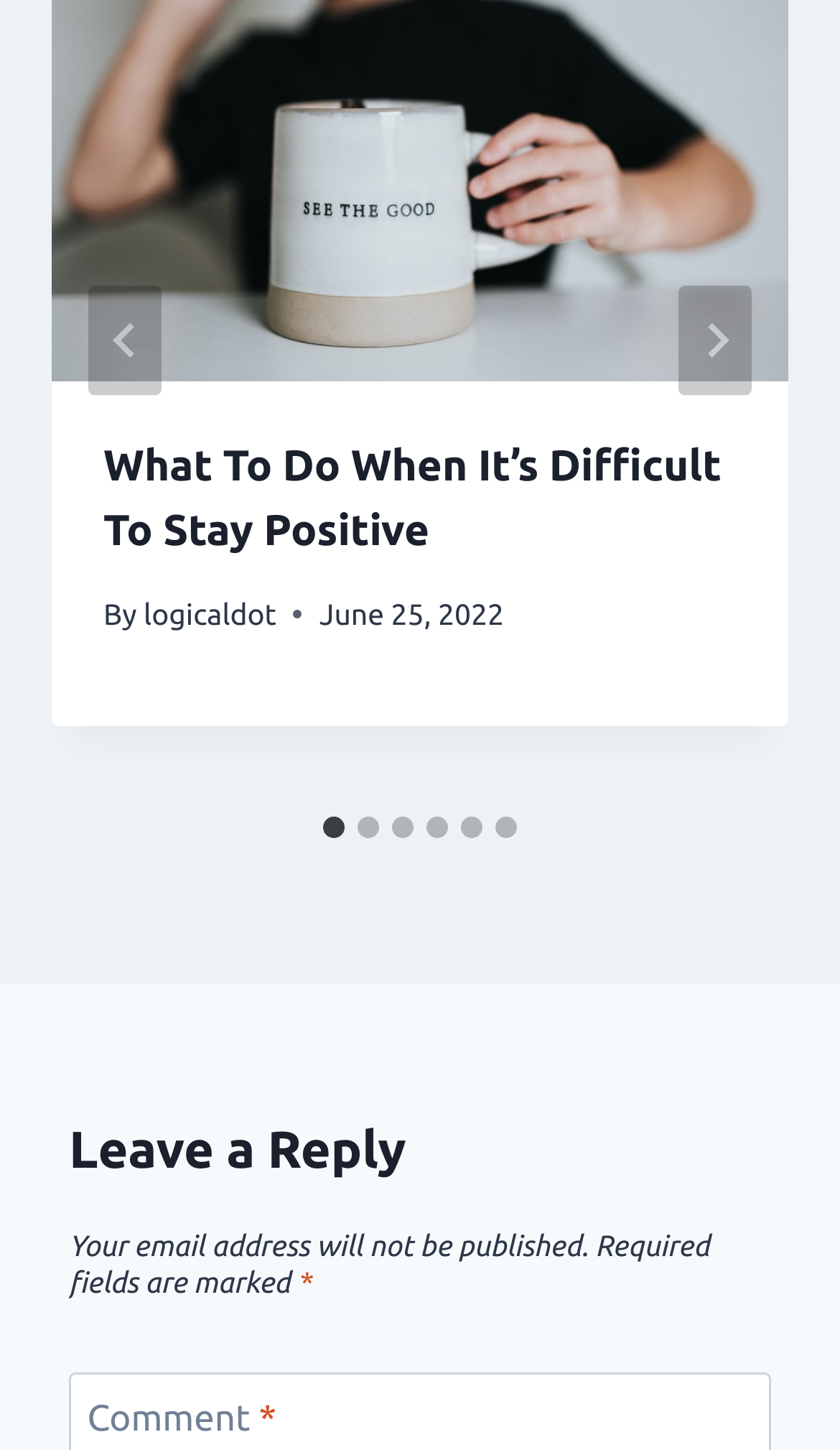Locate the bounding box coordinates of the clickable part needed for the task: "Leave a reply".

[0.082, 0.767, 0.918, 0.821]